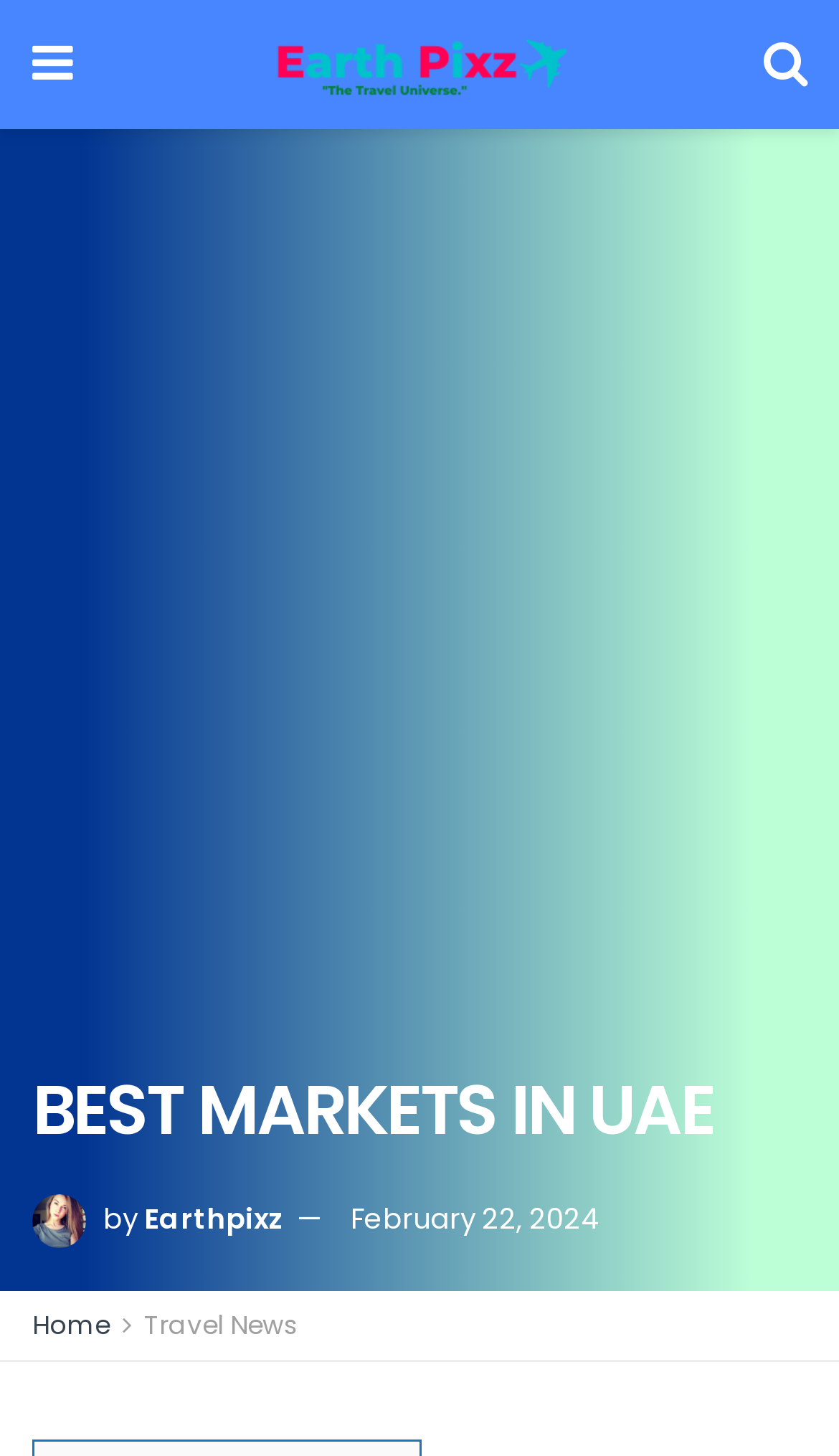What is the category of the article?
Using the picture, provide a one-word or short phrase answer.

Travel News